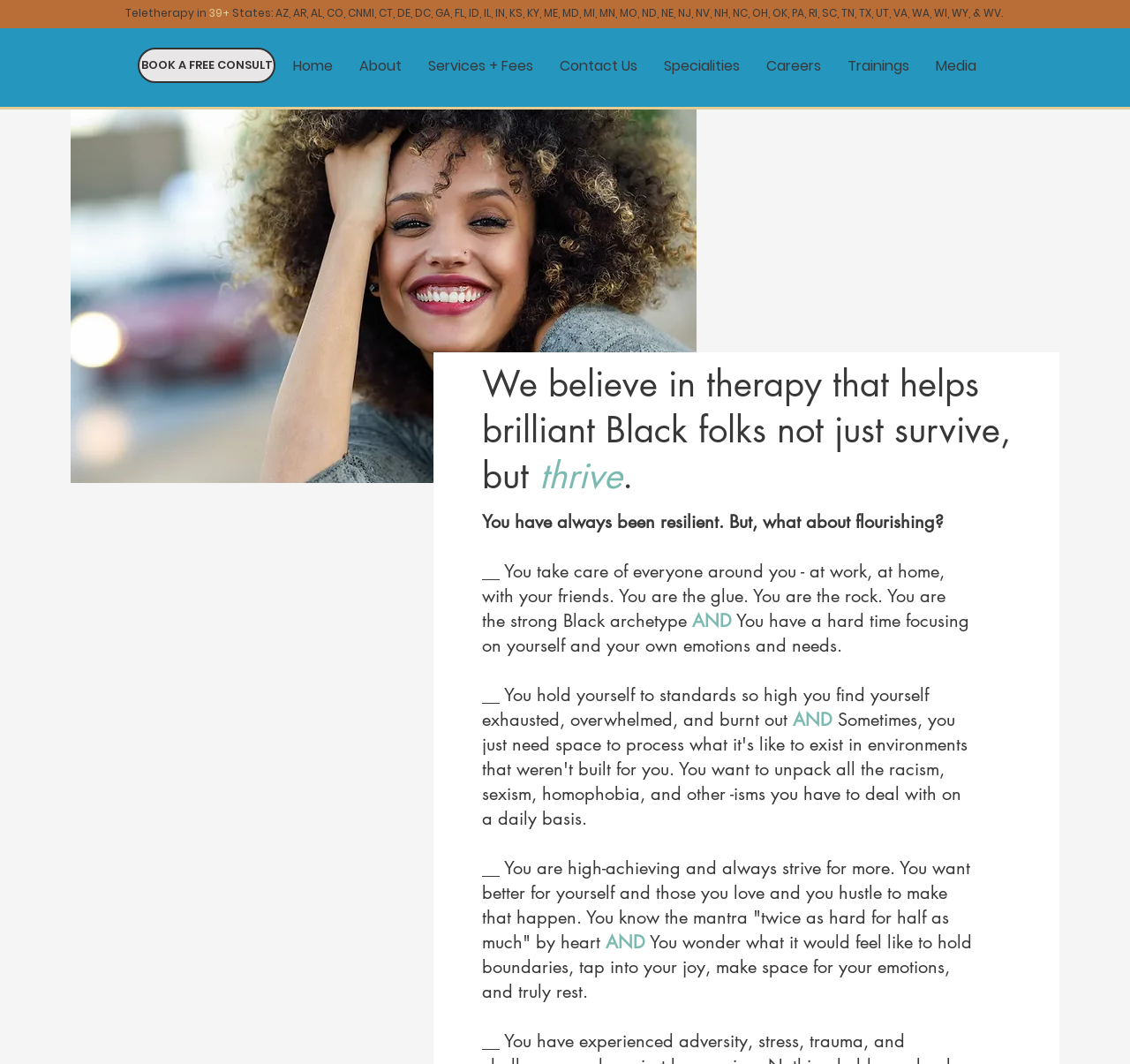What is the tone of the webpage's language?
Examine the image closely and answer the question with as much detail as possible.

The language used on the webpage, such as 'You hold yourself to standards so high you find yourself exhausted, overwhelmed, and burnt out' and 'You wonder what it would feel like to hold boundaries, tap into your joy, make space for your emotions, and truly rest', suggests a tone that is empathetic and supportive, acknowledging the struggles and challenges faced by the target audience.